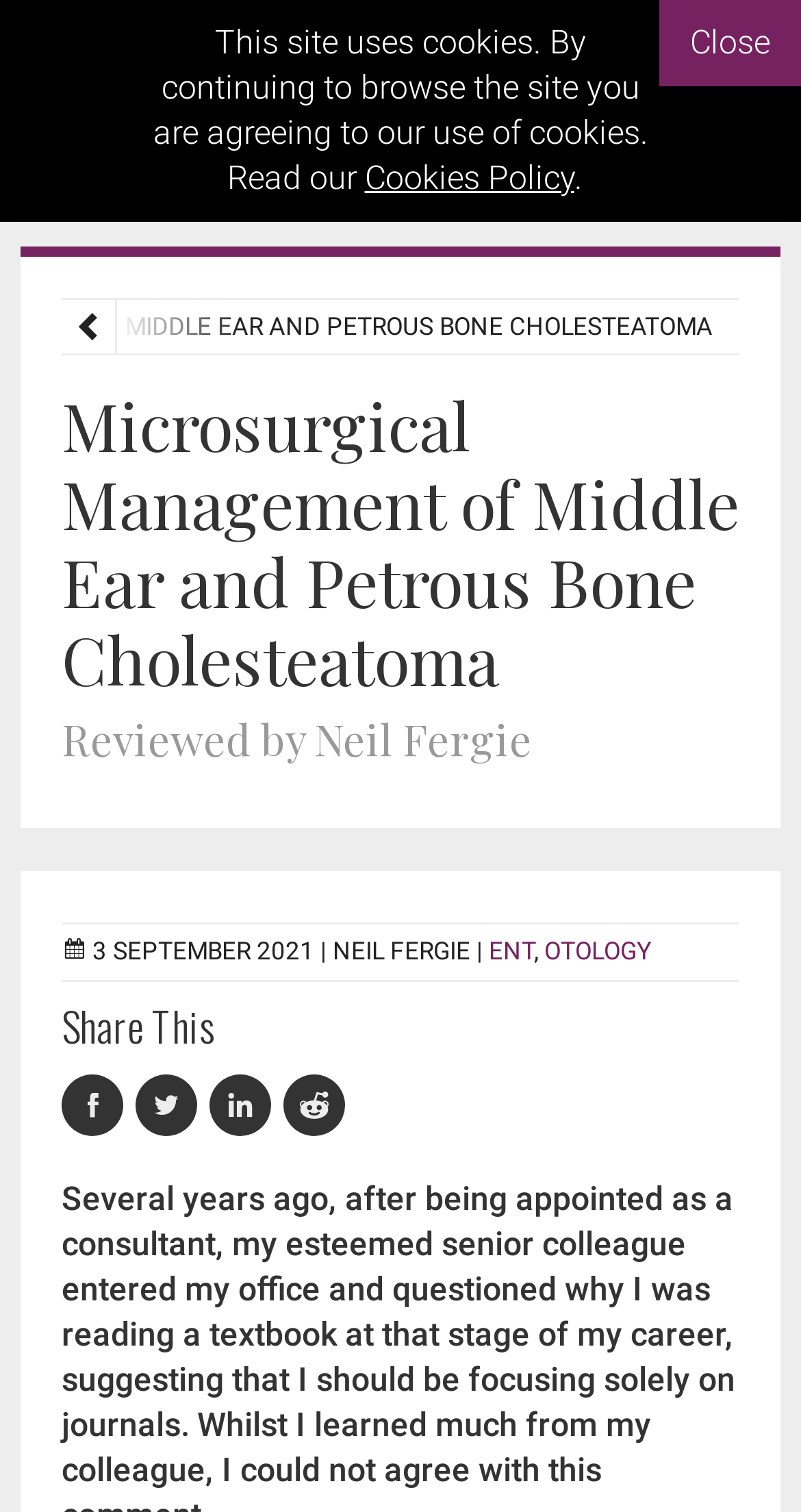Provide an in-depth caption for the elements present on the webpage.

The webpage is about "Microsurgical Management of Middle Ear and Petrous Bone Cholesteatoma" and is part of the "ENT & Audiology News" website. At the top, there is a notification bar with a message about cookies and a link to the "Cookies Policy" on the right side, accompanied by a "Close" button on the far right. 

Below the notification bar, there is a layout table with a link to the "ENT & Audiology News" website, accompanied by an image of the website's logo. On the top right, there are two icons, one for expanding and one for collapsing.

The main content of the webpage starts with a heading that reads "Microsurgical Management of Middle Ear and Petrous Bone Cholesteatoma Reviewed by Neil Fergie", which spans almost the entire width of the page. 

Below the heading, there is a section with the publication date "3 SEPTEMBER 2021" on the left, followed by the author's name "NEIL FERGIE" on the right. The author's name is accompanied by two links, "ENT" and "OTOLOGY", separated by a comma.

Further down, there is a "Share This" section with four social media icons.